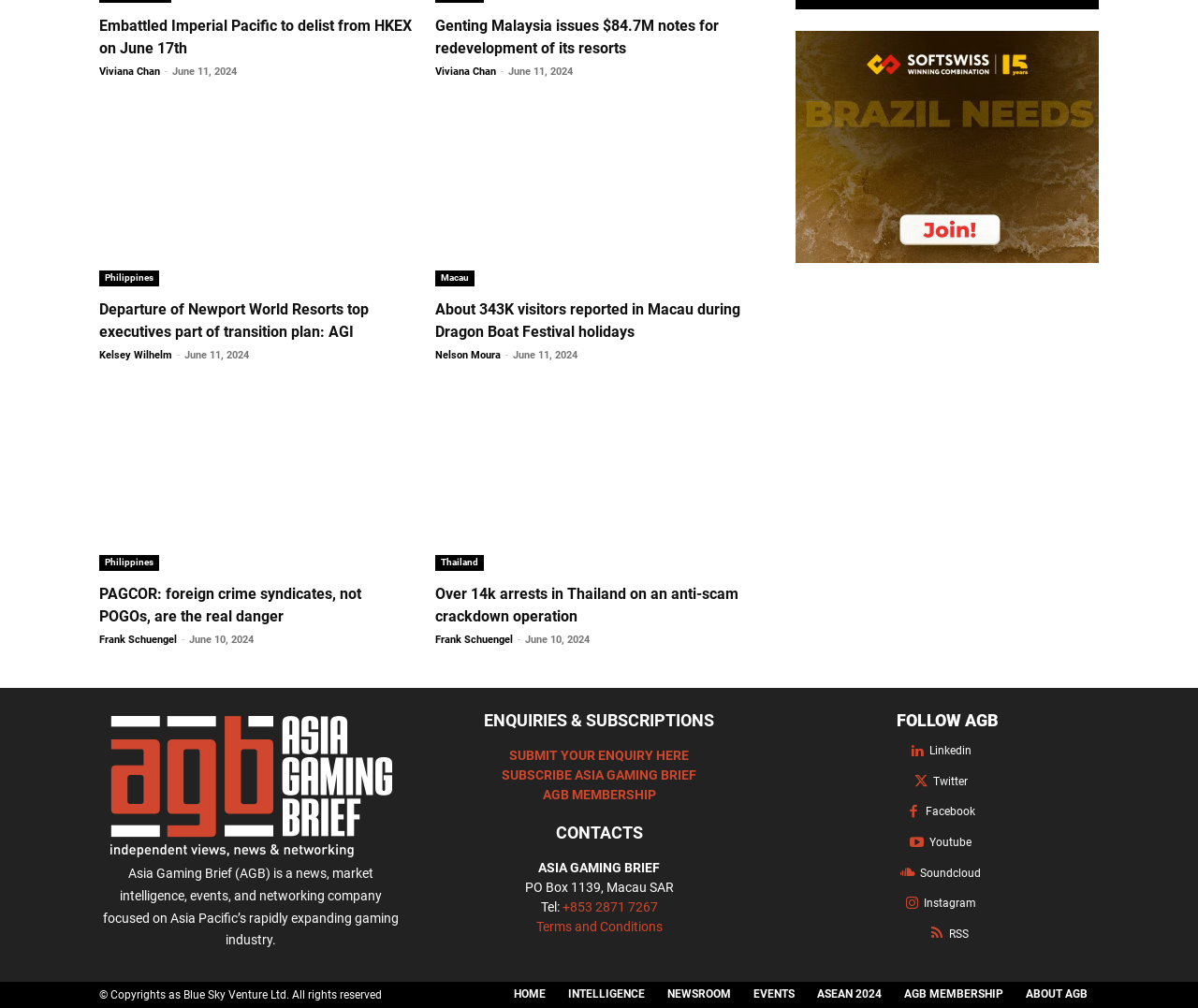What is the date of the news 'Embattled Imperial Pacific to delist from HKEX on June 17th'?
Please provide a single word or phrase as your answer based on the screenshot.

June 11, 2024